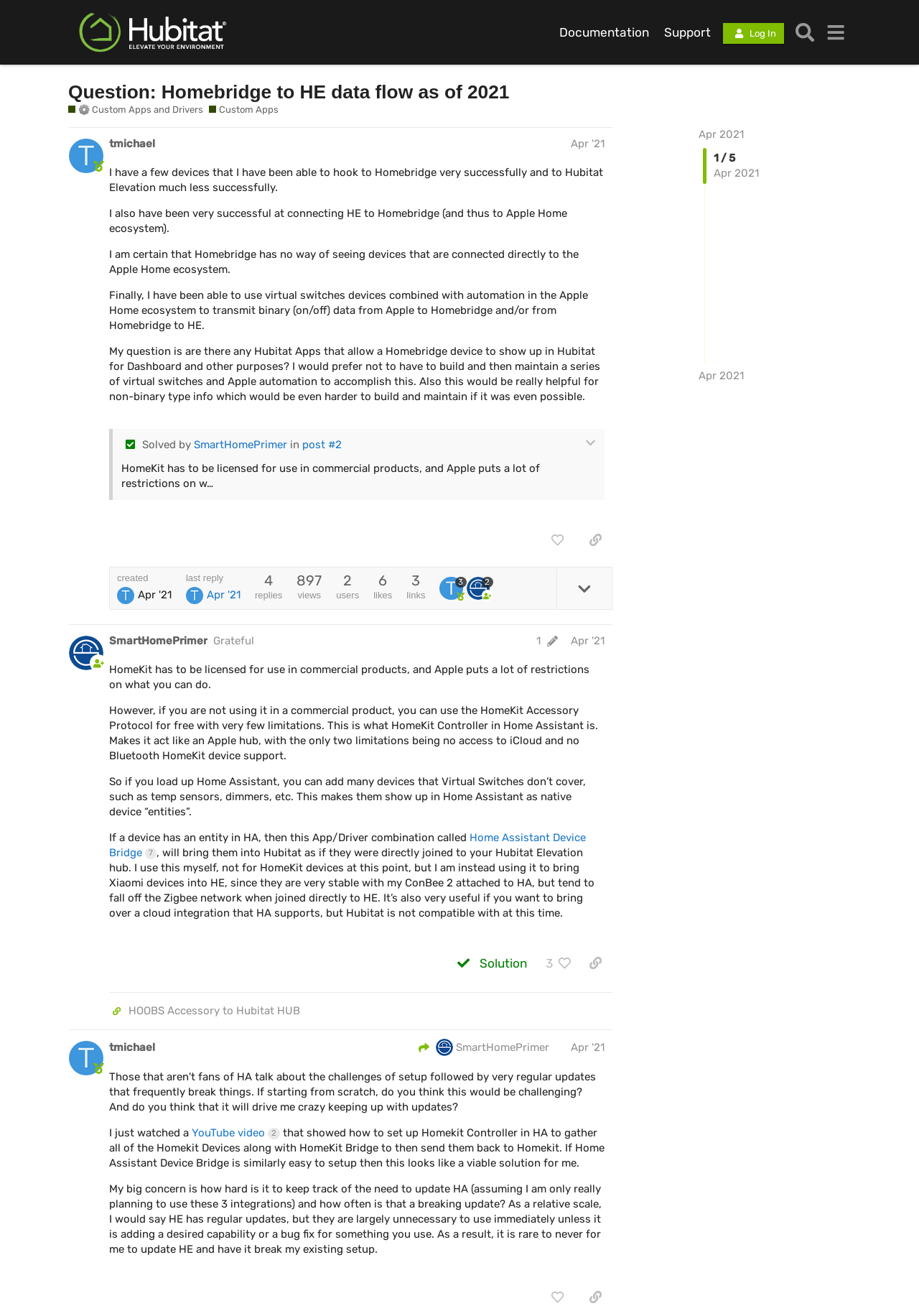Please determine the bounding box coordinates of the area that needs to be clicked to complete this task: 'View the post details'. The coordinates must be four float numbers between 0 and 1, formatted as [left, top, right, bottom].

[0.606, 0.431, 0.666, 0.463]